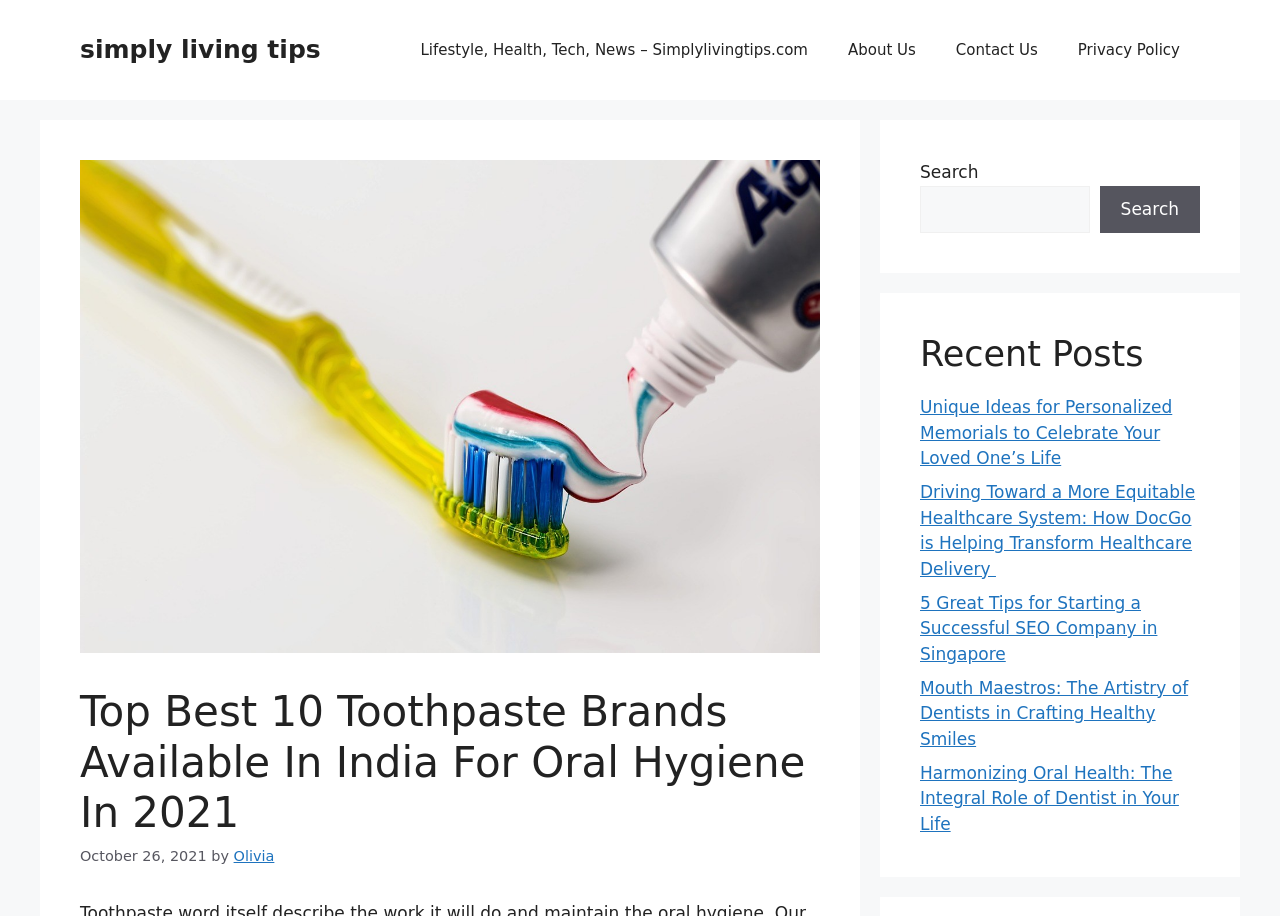Kindly determine the bounding box coordinates for the clickable area to achieve the given instruction: "go to about us page".

[0.647, 0.022, 0.731, 0.087]